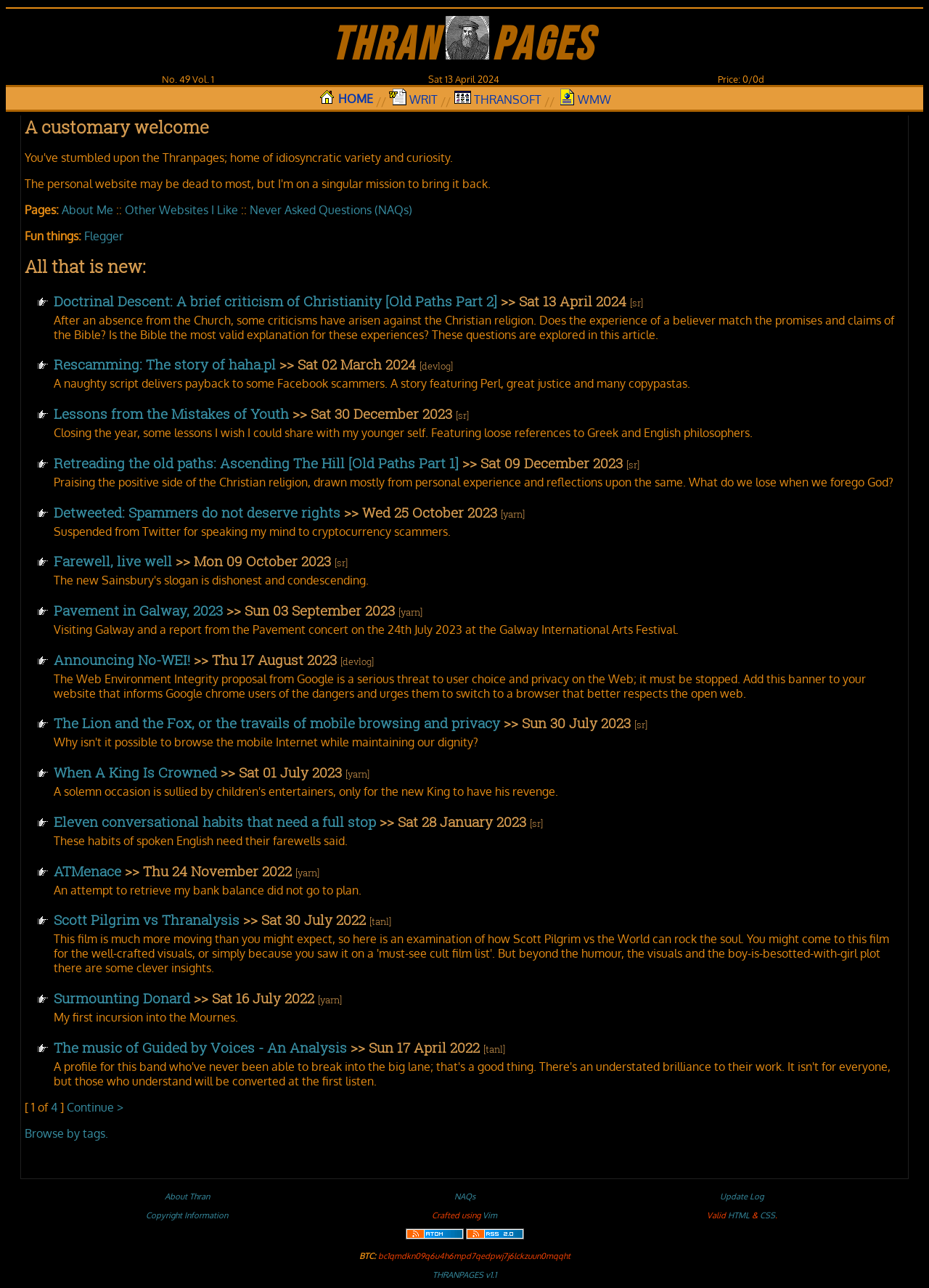Provide the bounding box coordinates for the UI element described in this sentence: "Browse by tags.". The coordinates should be four float values between 0 and 1, i.e., [left, top, right, bottom].

[0.027, 0.874, 0.116, 0.885]